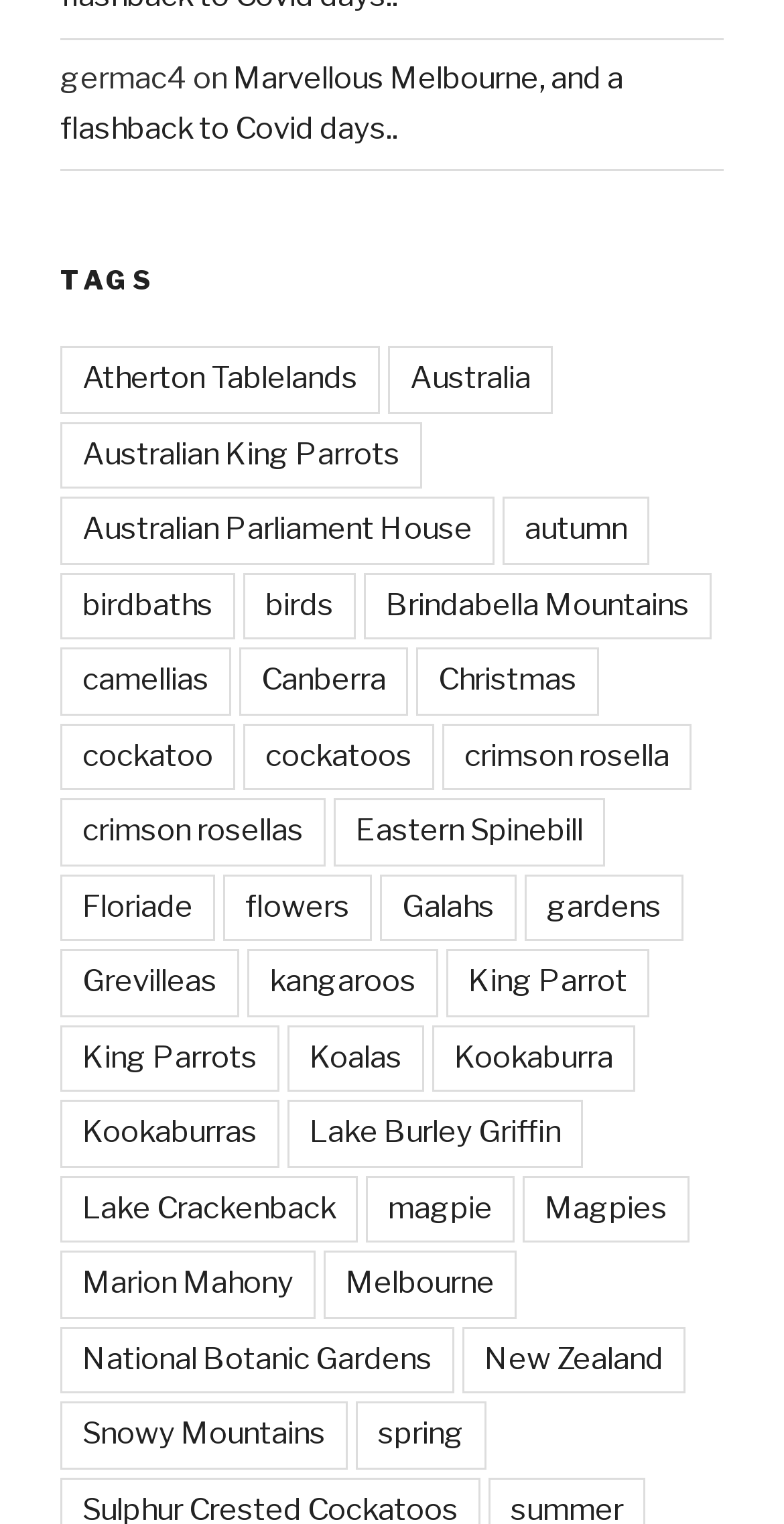What is the title of the first article or post?
Provide a thorough and detailed answer to the question.

The title of the first article or post is 'Marvellous Melbourne, and a flashback to Covid days..' which is a link element located at the top of the webpage, indicated by its y1 coordinate being 0.04, which is smaller than the y1 coordinates of other link elements.